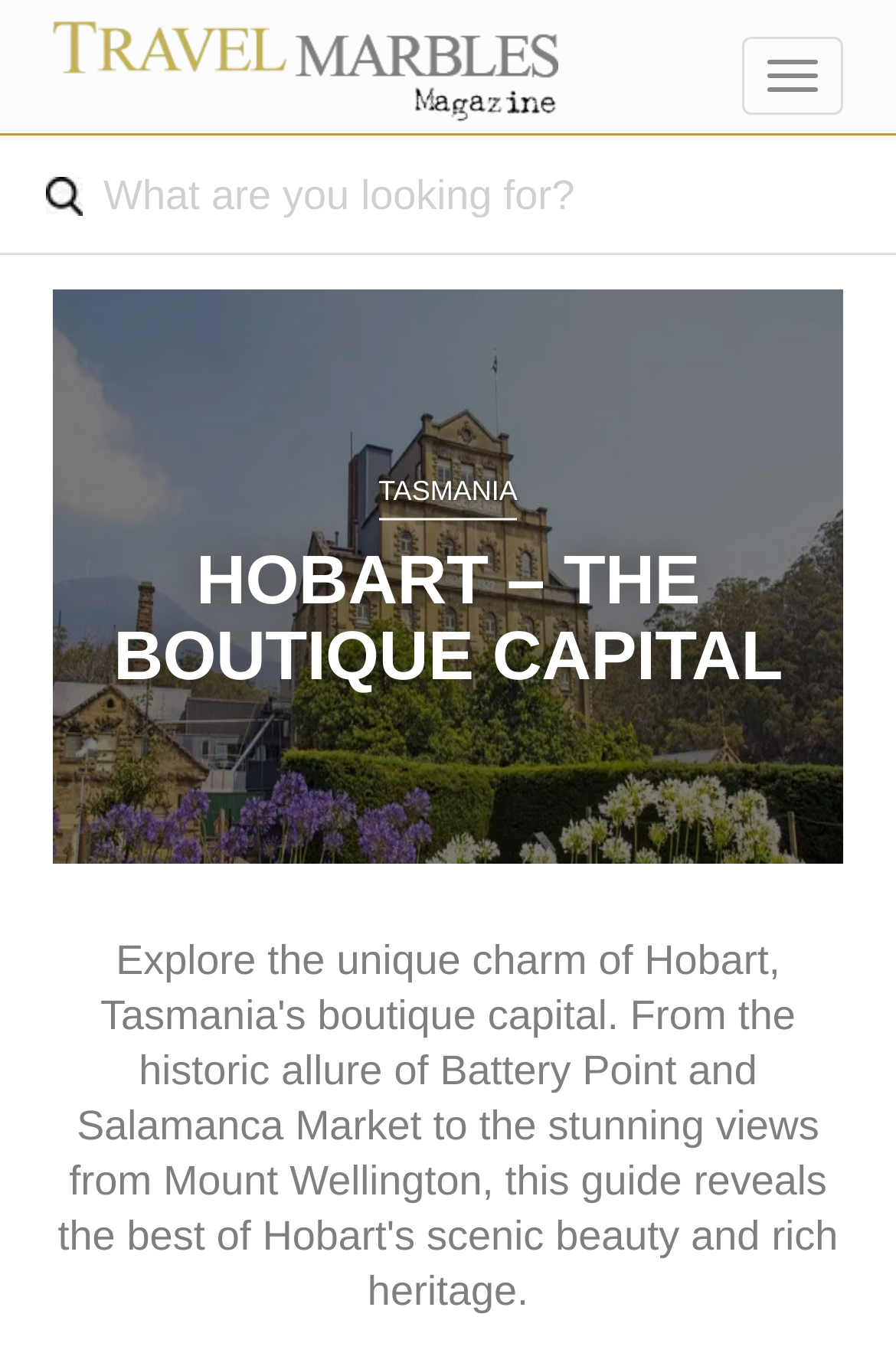Calculate the bounding box coordinates of the UI element given the description: "Toggle navigation".

[0.829, 0.027, 0.942, 0.084]